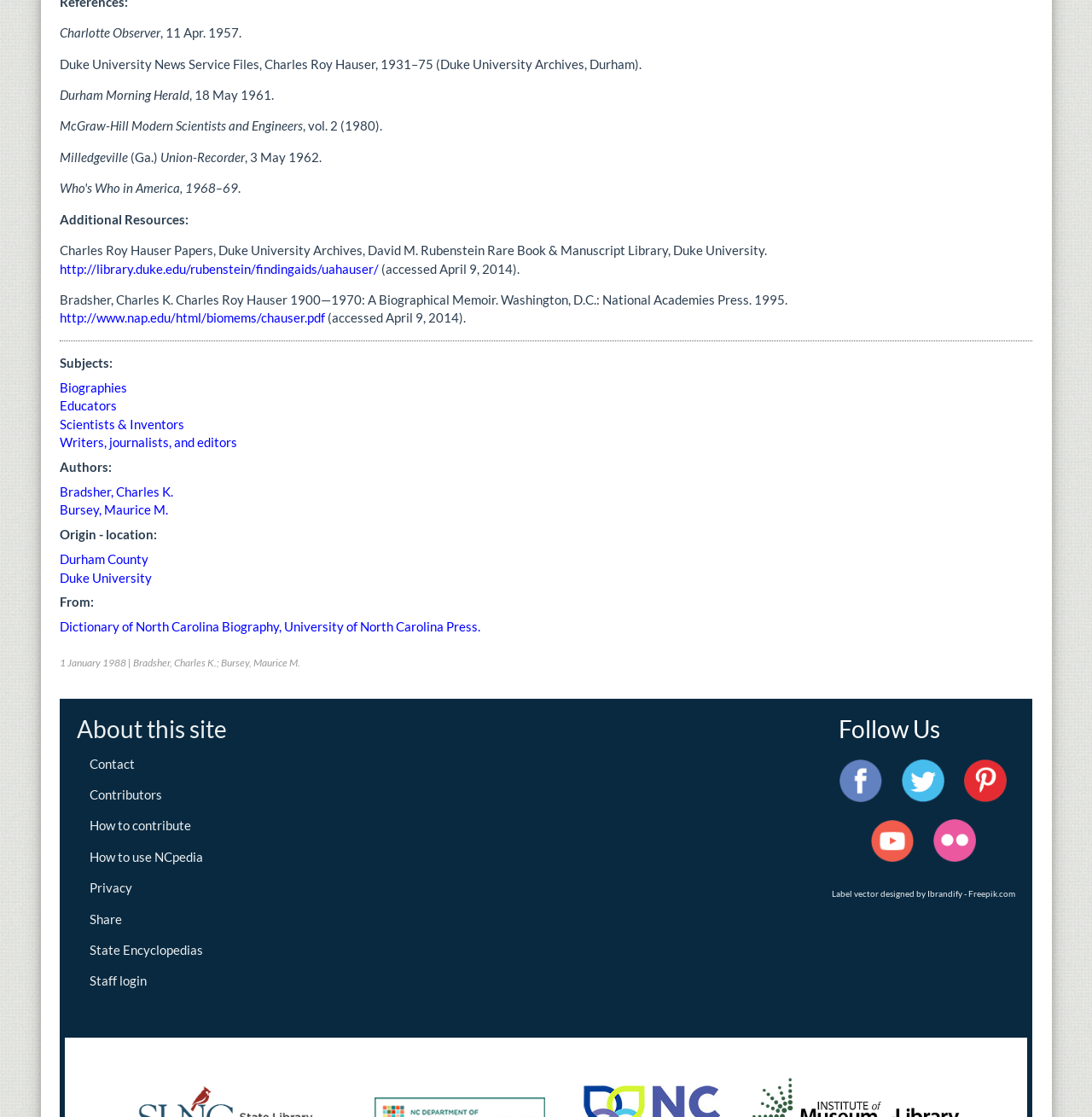Could you indicate the bounding box coordinates of the region to click in order to complete this instruction: "Click on 'About this site'".

[0.07, 0.639, 0.208, 0.665]